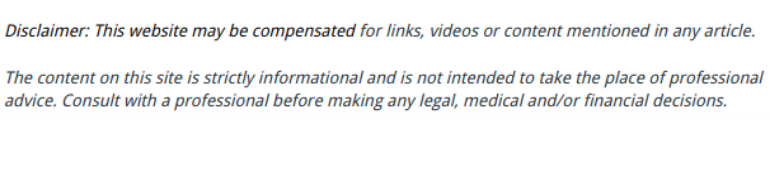Can users rely solely on the website for decision-making?
Look at the image and provide a short answer using one word or a phrase.

No